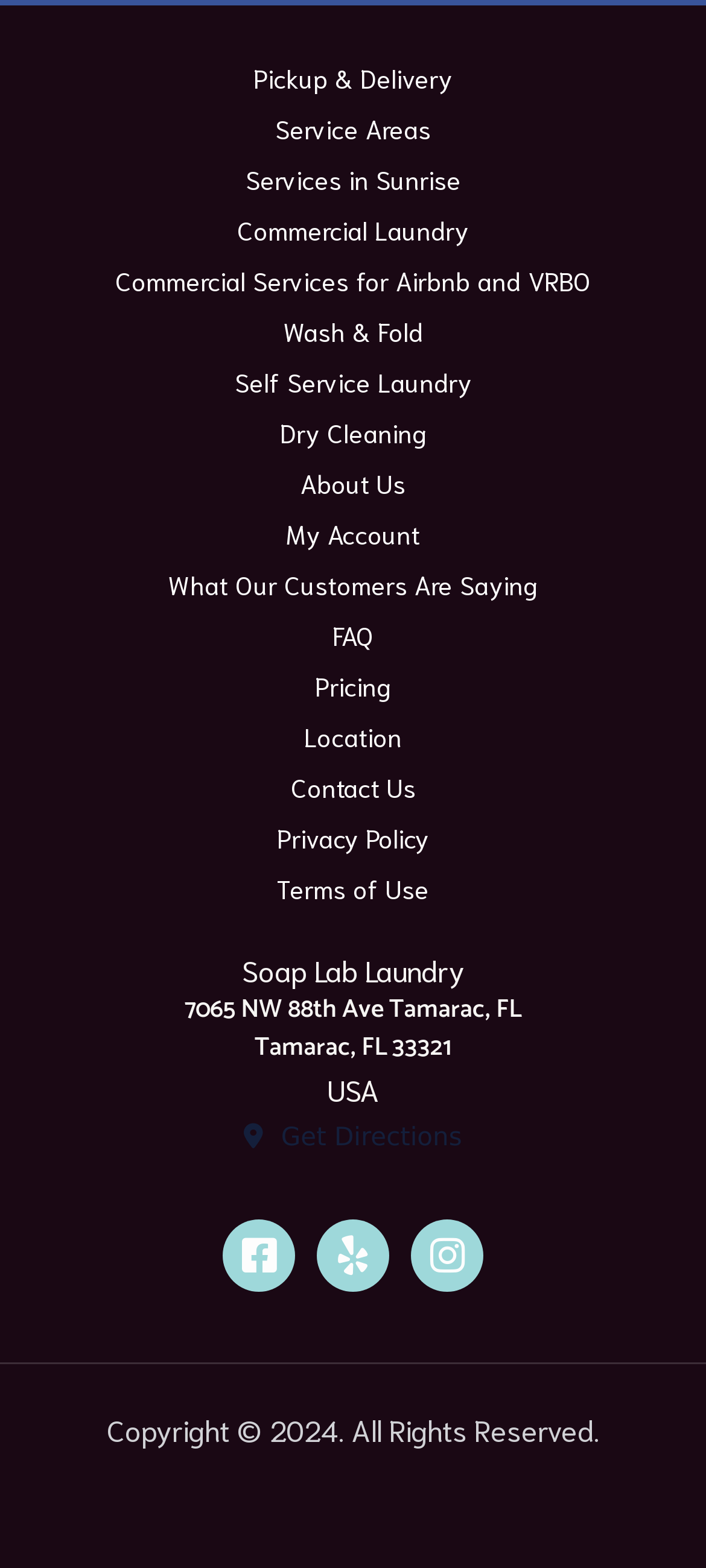Determine the bounding box coordinates for the UI element matching this description: "Get Directions".

[0.346, 0.716, 0.654, 0.735]